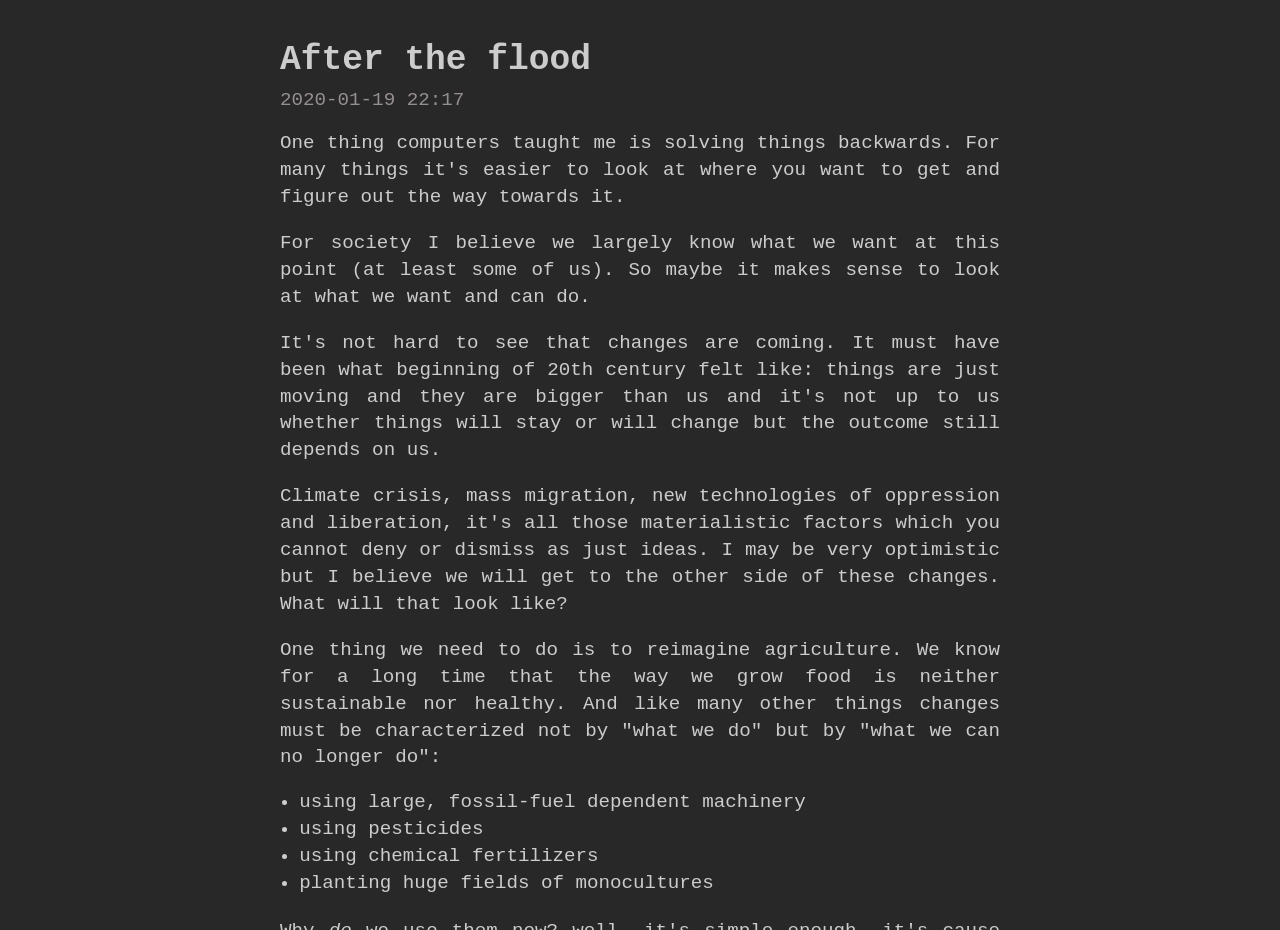Carefully examine the image and provide an in-depth answer to the question: What is the date mentioned on the webpage?

I found the date by looking at the StaticText element with the content '2020-01-19 22:17' which is located at the top of the webpage, below the main heading.